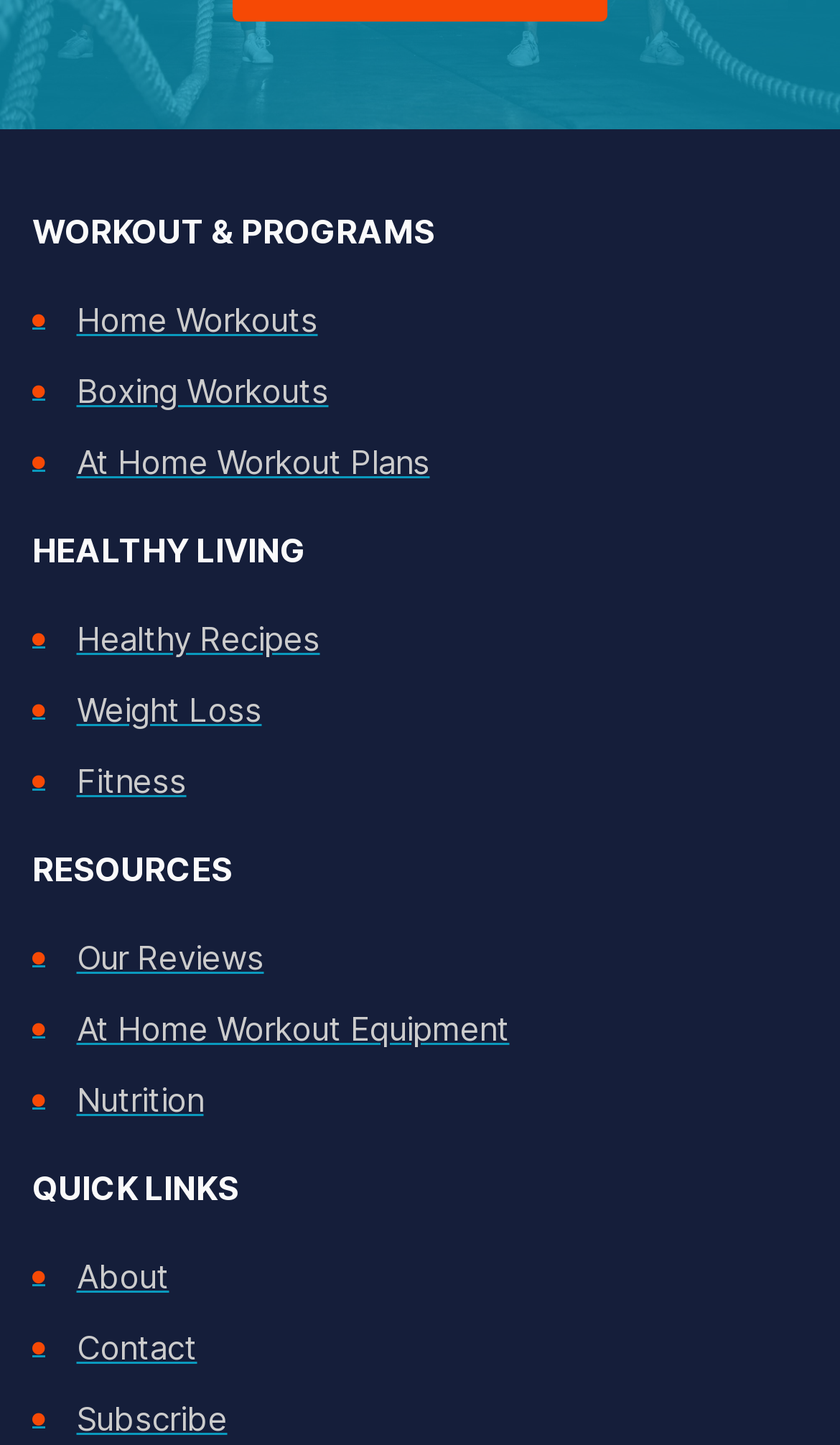Determine the coordinates of the bounding box for the clickable area needed to execute this instruction: "View home workouts".

[0.038, 0.201, 0.974, 0.242]